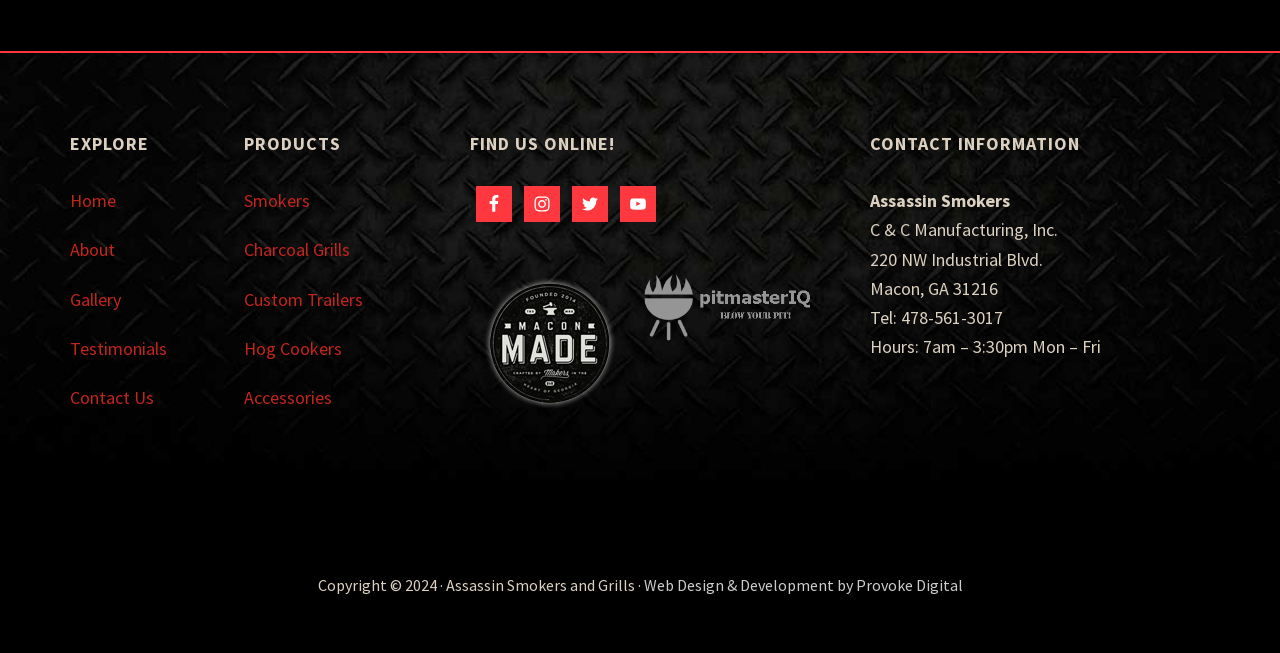Locate the bounding box coordinates of the element to click to perform the following action: 'Click on the 'Home' link'. The coordinates should be given as four float values between 0 and 1, in the form of [left, top, right, bottom].

[0.055, 0.29, 0.091, 0.325]